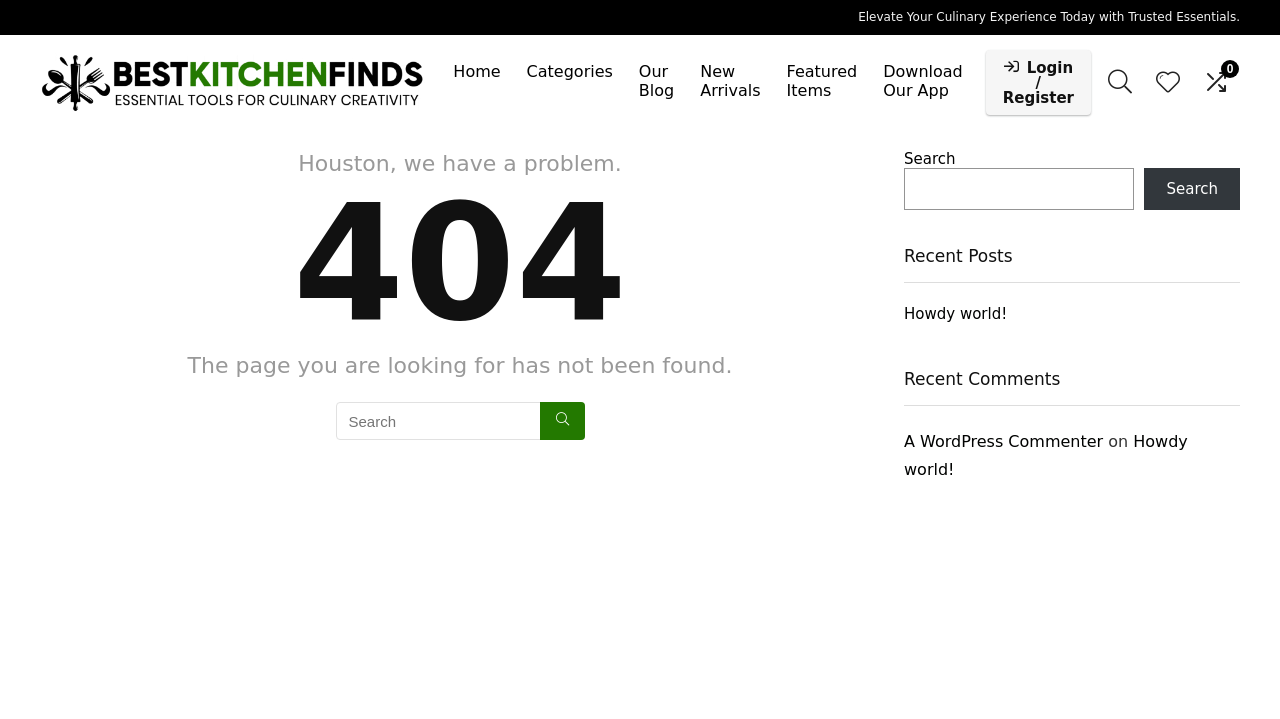Please respond to the question with a concise word or phrase:
What is the name of the website?

BestKitchenFinds